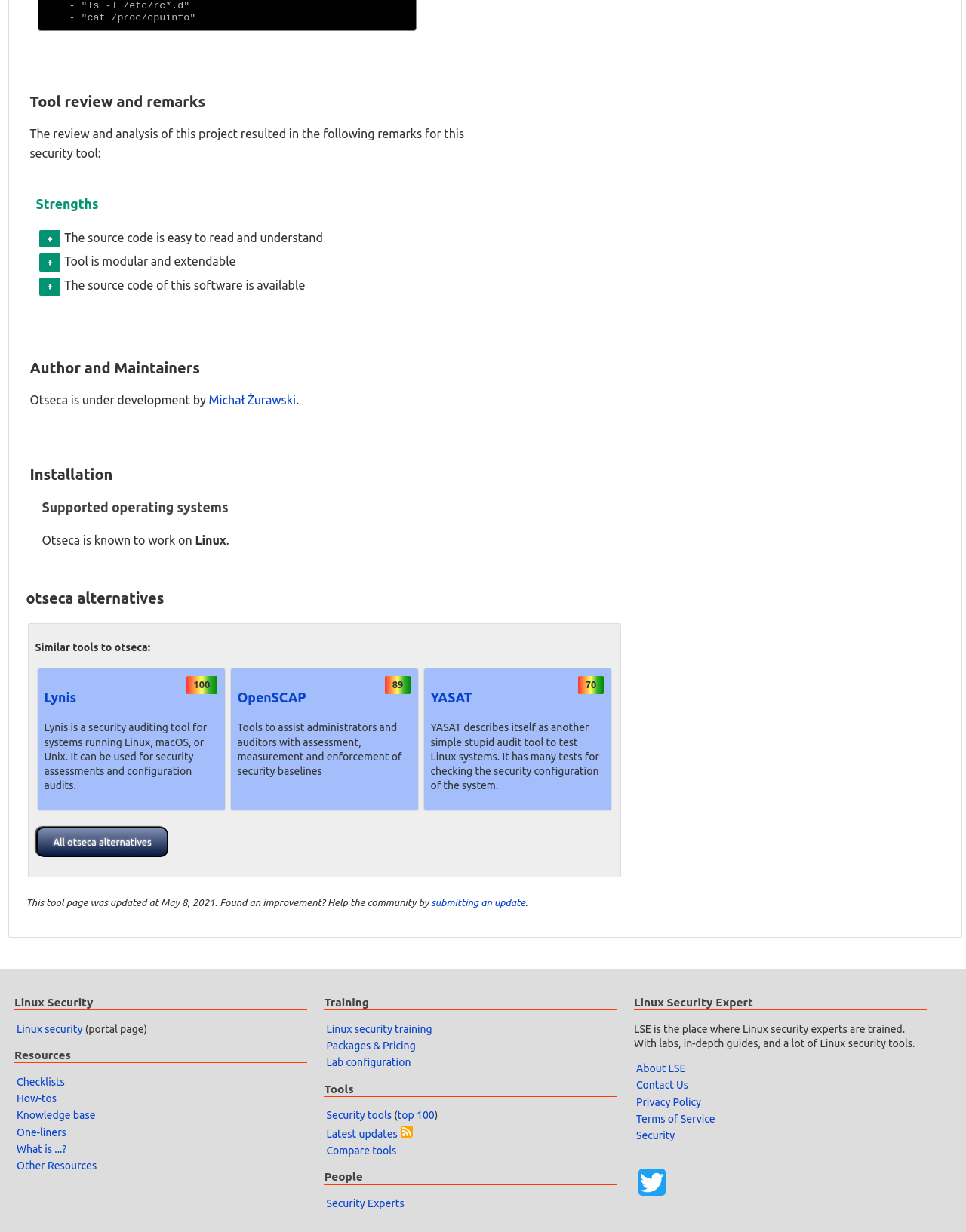Please identify the coordinates of the bounding box that should be clicked to fulfill this instruction: "Search for something".

None